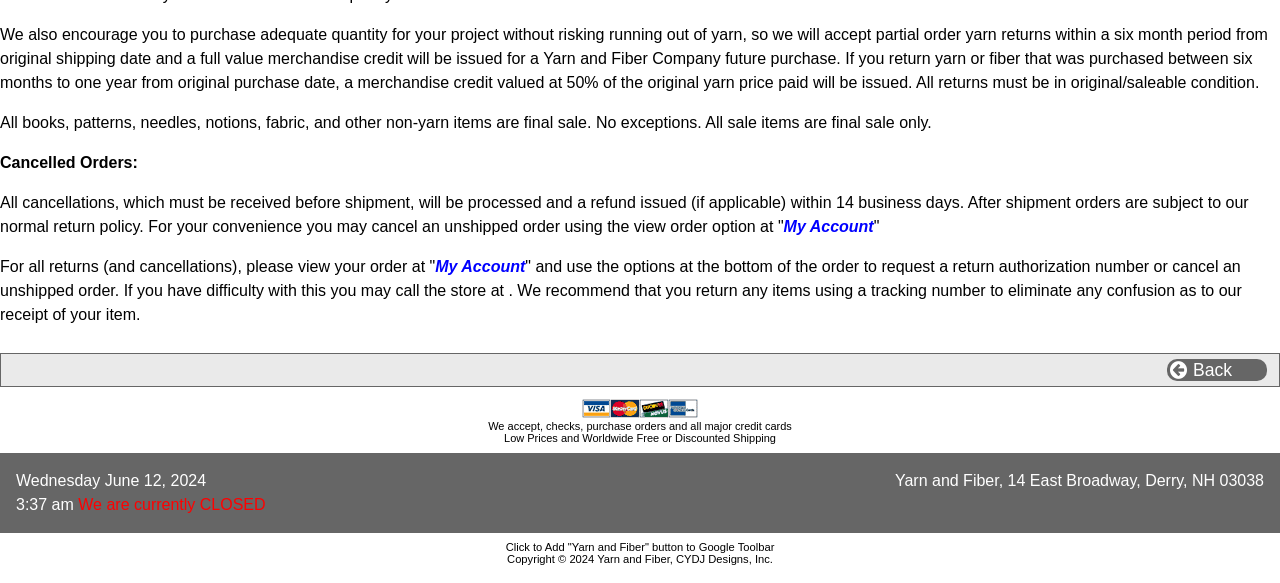Provide a thorough and detailed response to the question by examining the image: 
What is the current status of the store?

This answer can be obtained by reading the text 'We are currently CLOSED' which is located at the bottom of the webpage, indicating the current status of the store.